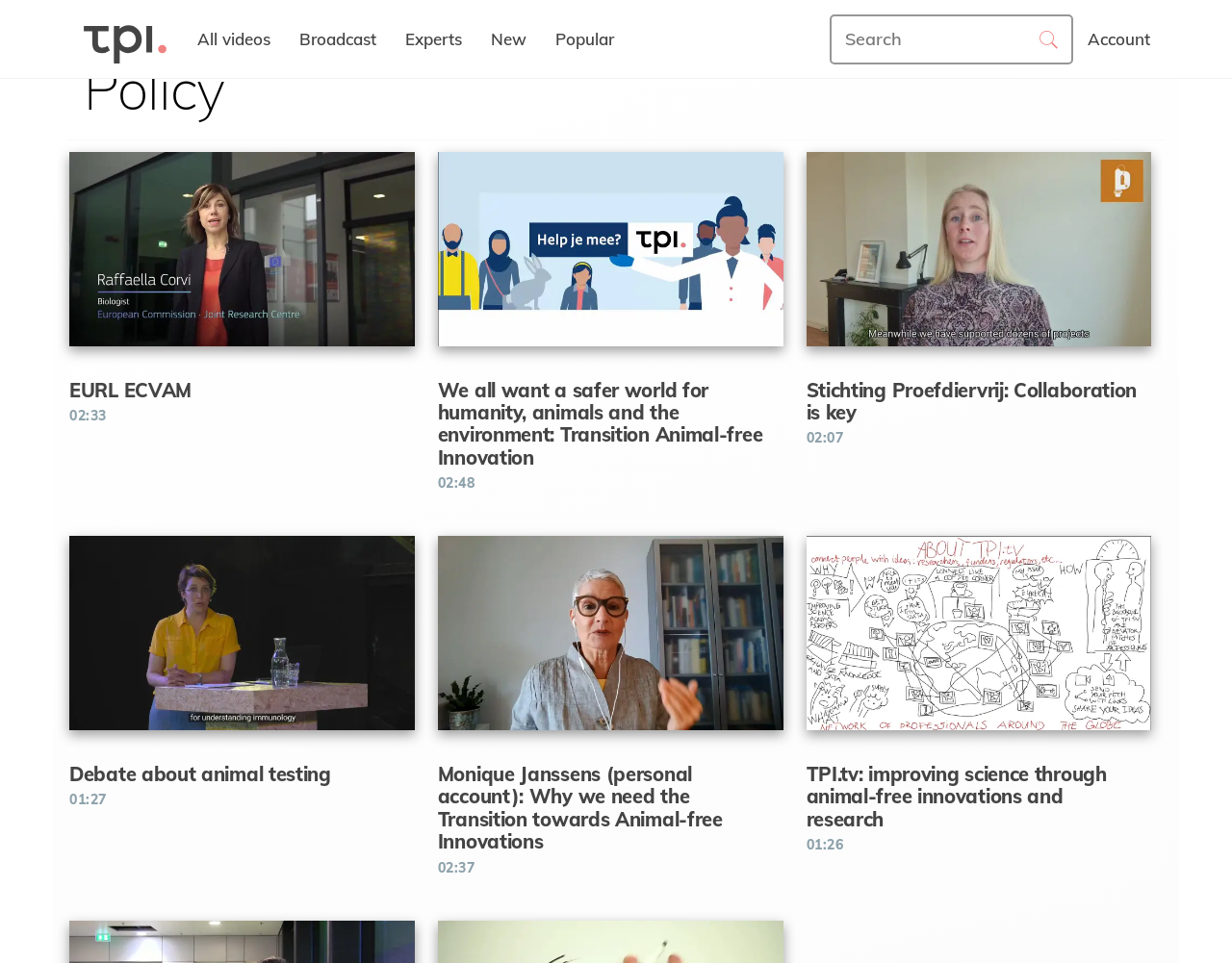Determine the bounding box coordinates of the clickable element necessary to fulfill the instruction: "Search for something". Provide the coordinates as four float numbers within the 0 to 1 range, i.e., [left, top, right, bottom].

[0.673, 0.014, 0.871, 0.066]